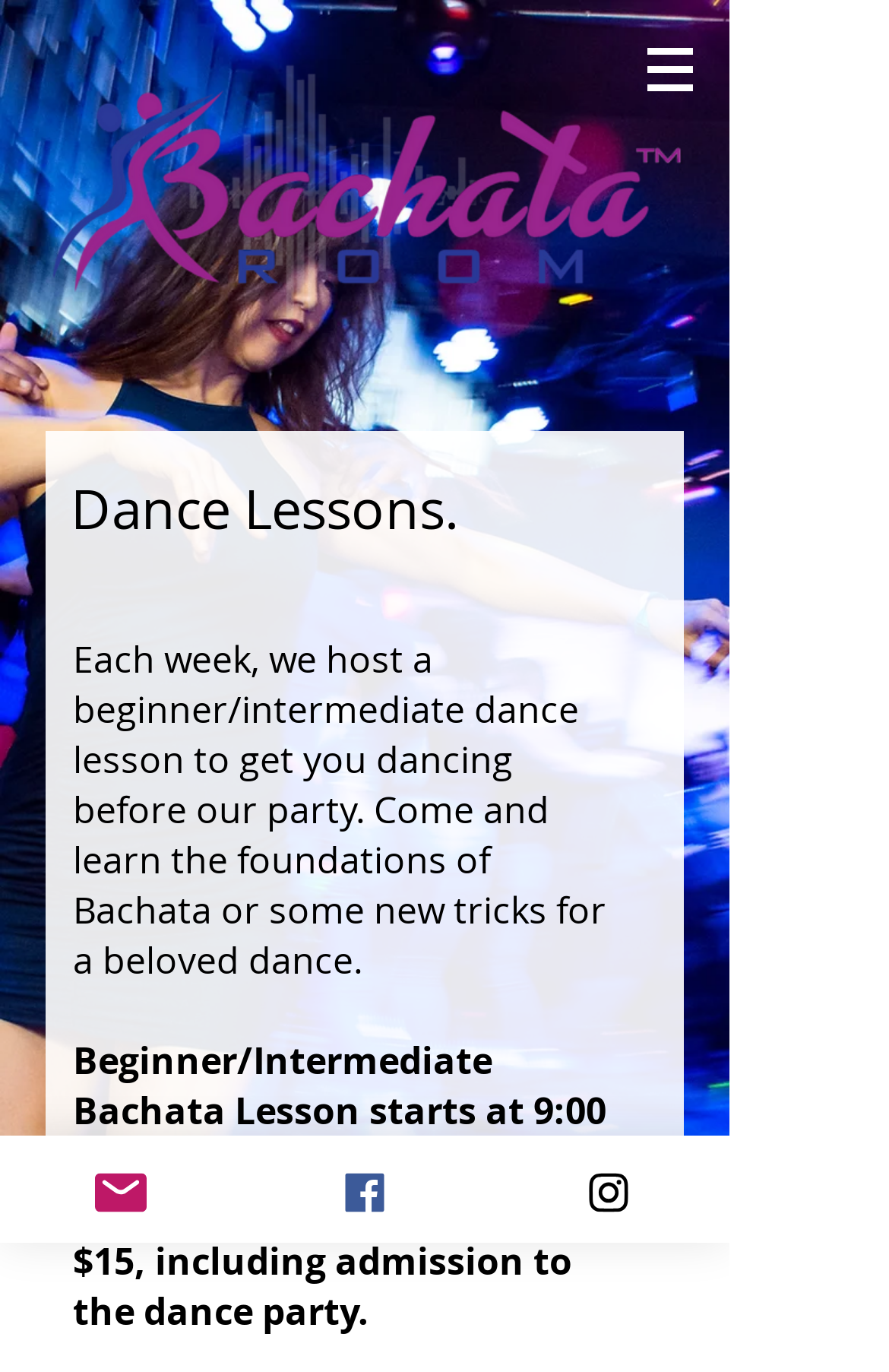Construct a comprehensive caption that outlines the webpage's structure and content.

The webpage is about dance lessons and social dance parties, specifically focusing on Salsa, Kizomba, and Bachata. At the top of the page, there is a navigation menu labeled "Site" with a button that has a popup menu. To the right of the navigation menu, there is an image.

Below the navigation menu, there is a prominent heading that reads "Dance Lessons." Underneath the heading, there is a paragraph of text that describes the dance lessons, mentioning that they are beginner/intermediate and cover the foundations of Bachata or new tricks for a beloved dance.

Further down, there are three lines of text that provide details about the dance lessons. The first line states that the Beginner/Intermediate Bachata Lesson starts at 9:00 pm. The second line mentions that the lesson costs $15, which includes admission to the dance party.

At the bottom of the page, there are three social media links: Email, Facebook, and Instagram. Each link has an accompanying image. The Email link is located at the bottom left, the Facebook link is in the middle, and the Instagram link is at the bottom right.